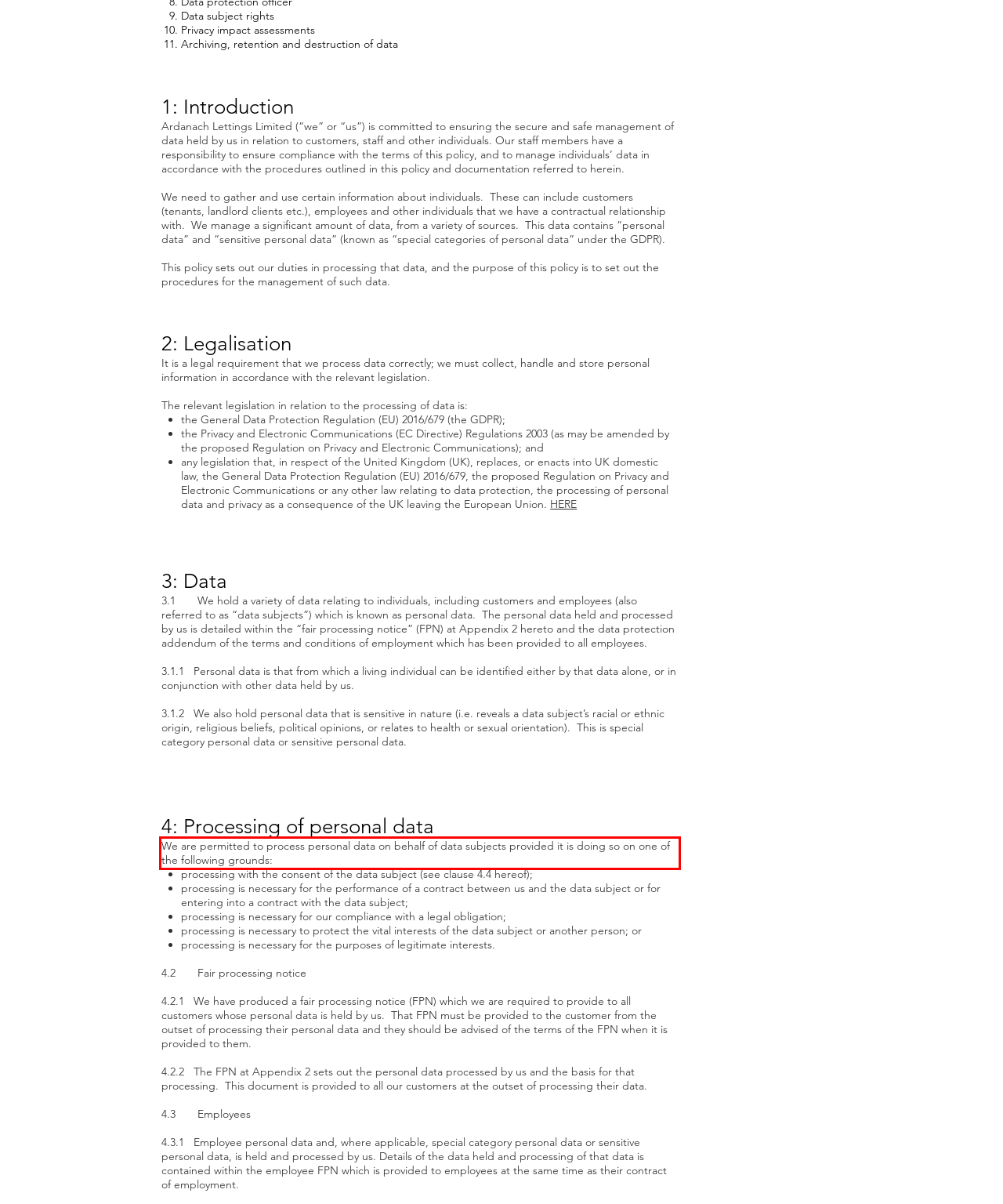You have a screenshot of a webpage with a red bounding box. Identify and extract the text content located inside the red bounding box.

We are permitted to process personal data on behalf of data subjects provided it is doing so on one of the following grounds: